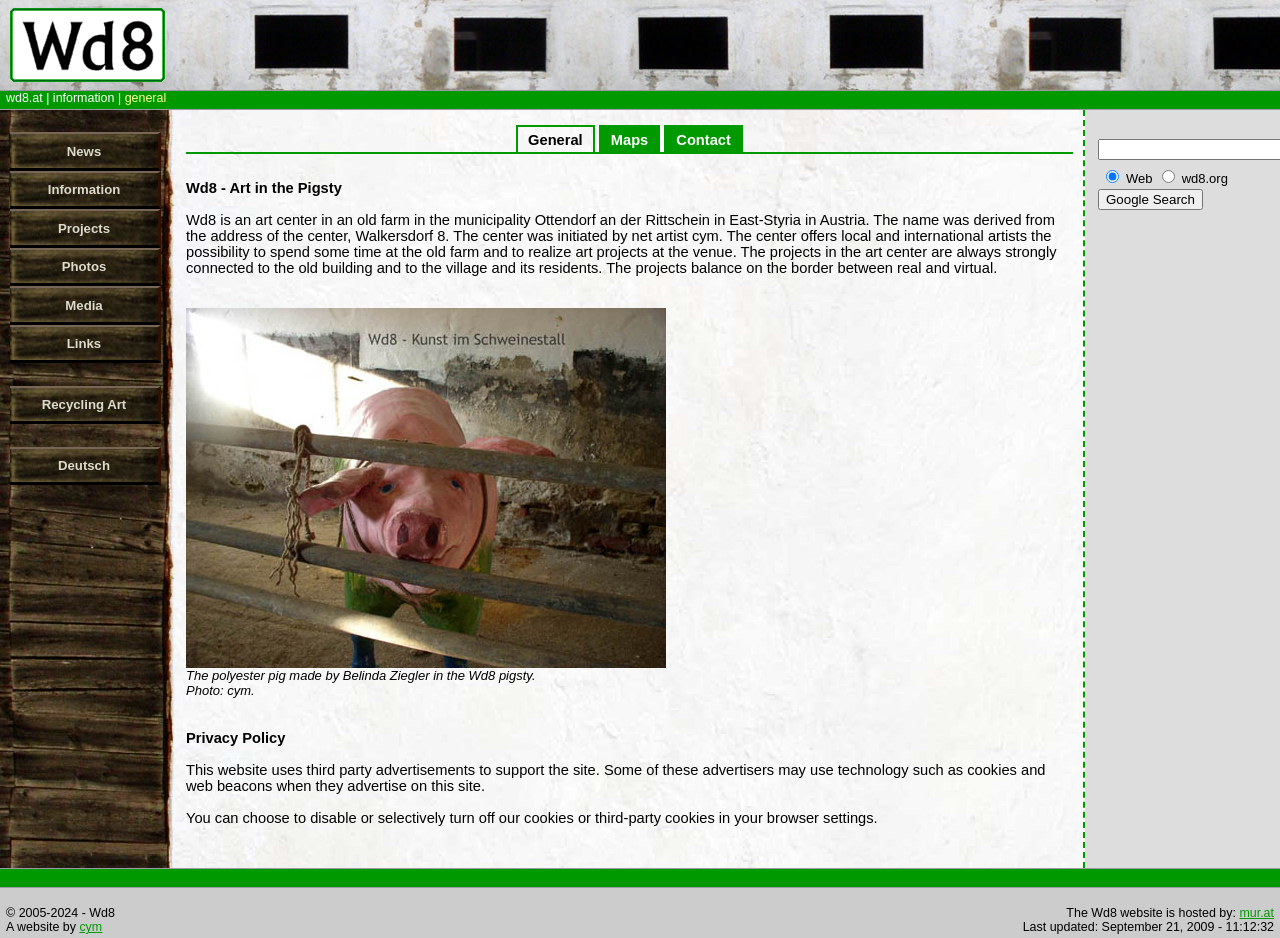Locate the bounding box coordinates of the element that needs to be clicked to carry out the instruction: "Go to the 'Information' page". The coordinates should be given as four float numbers ranging from 0 to 1, i.e., [left, top, right, bottom].

[0.041, 0.097, 0.089, 0.112]